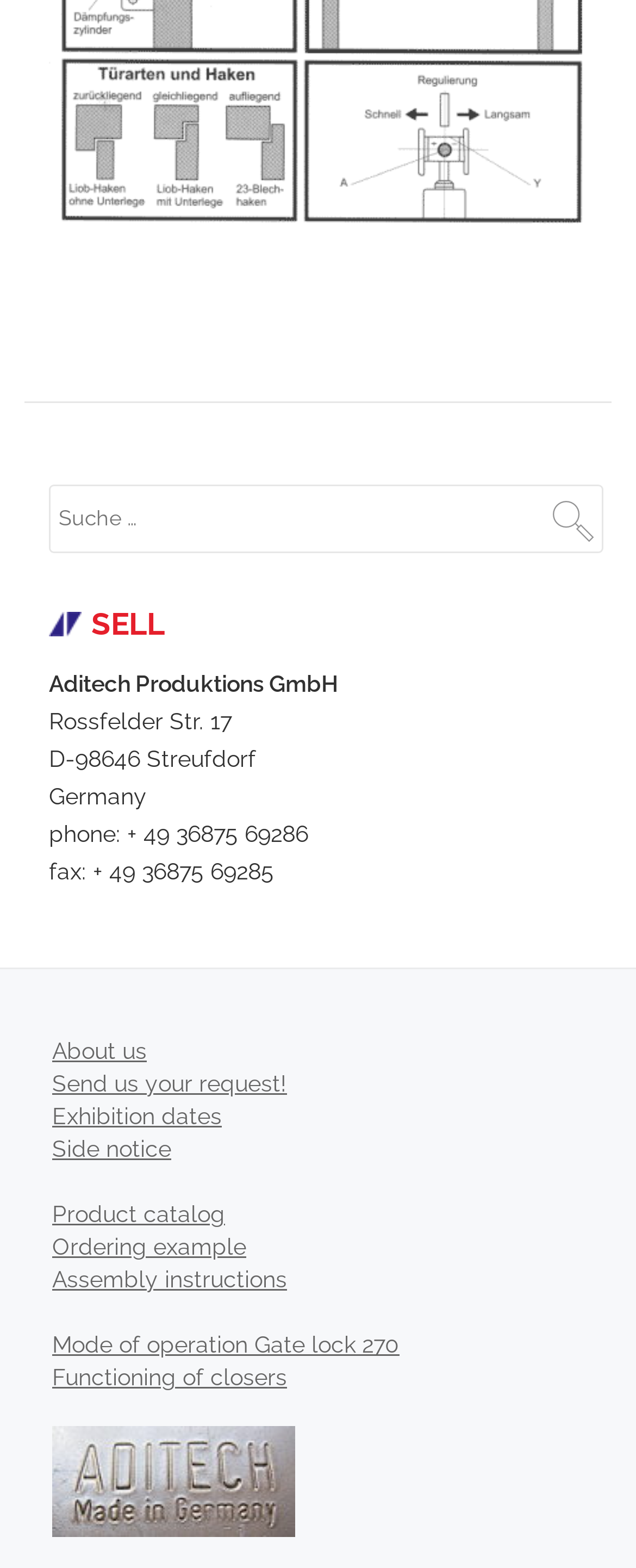Can you find the bounding box coordinates of the area I should click to execute the following instruction: "search for something"?

[0.077, 0.309, 0.949, 0.353]